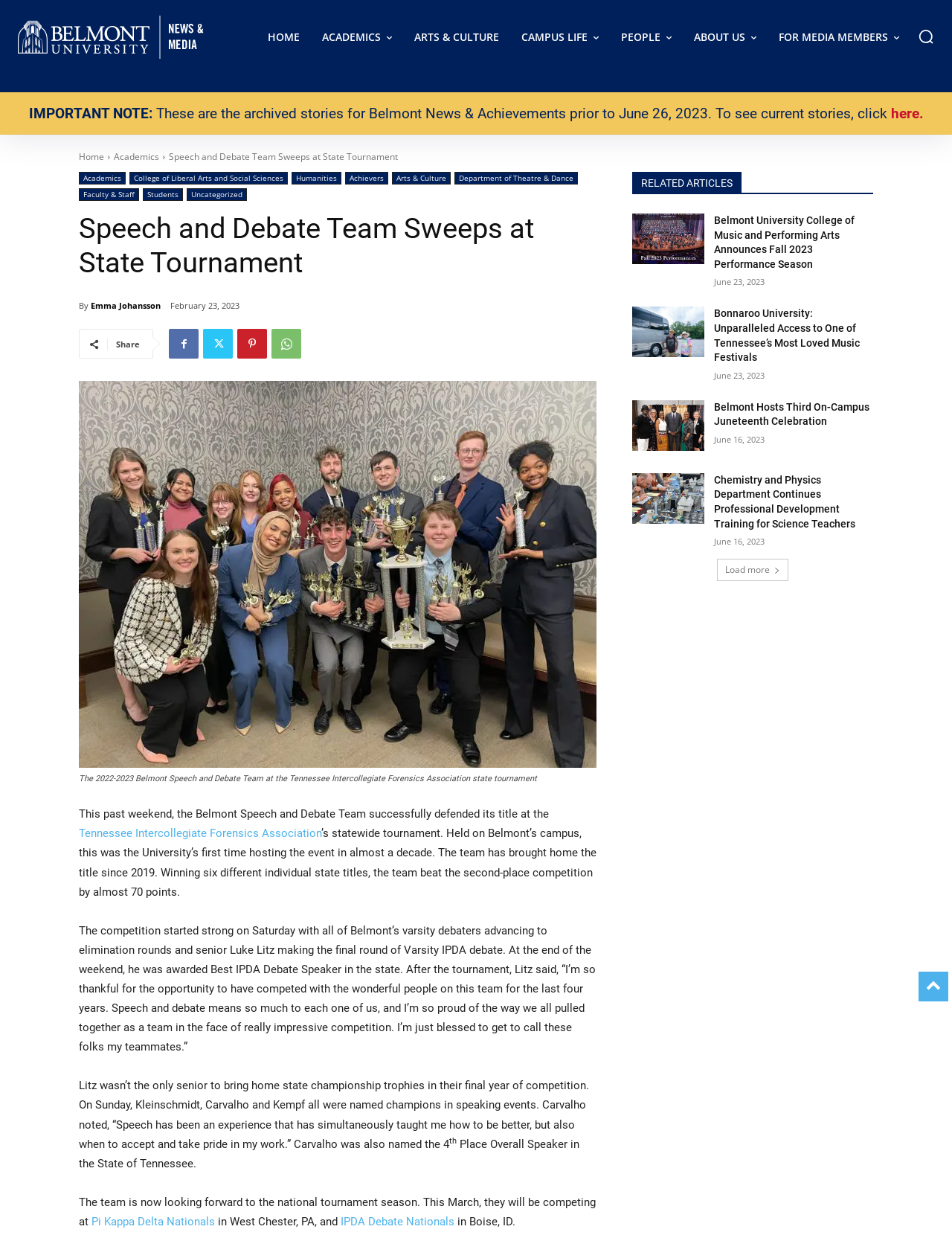Respond to the question below with a single word or phrase:
How many individual state titles did the team win?

Six